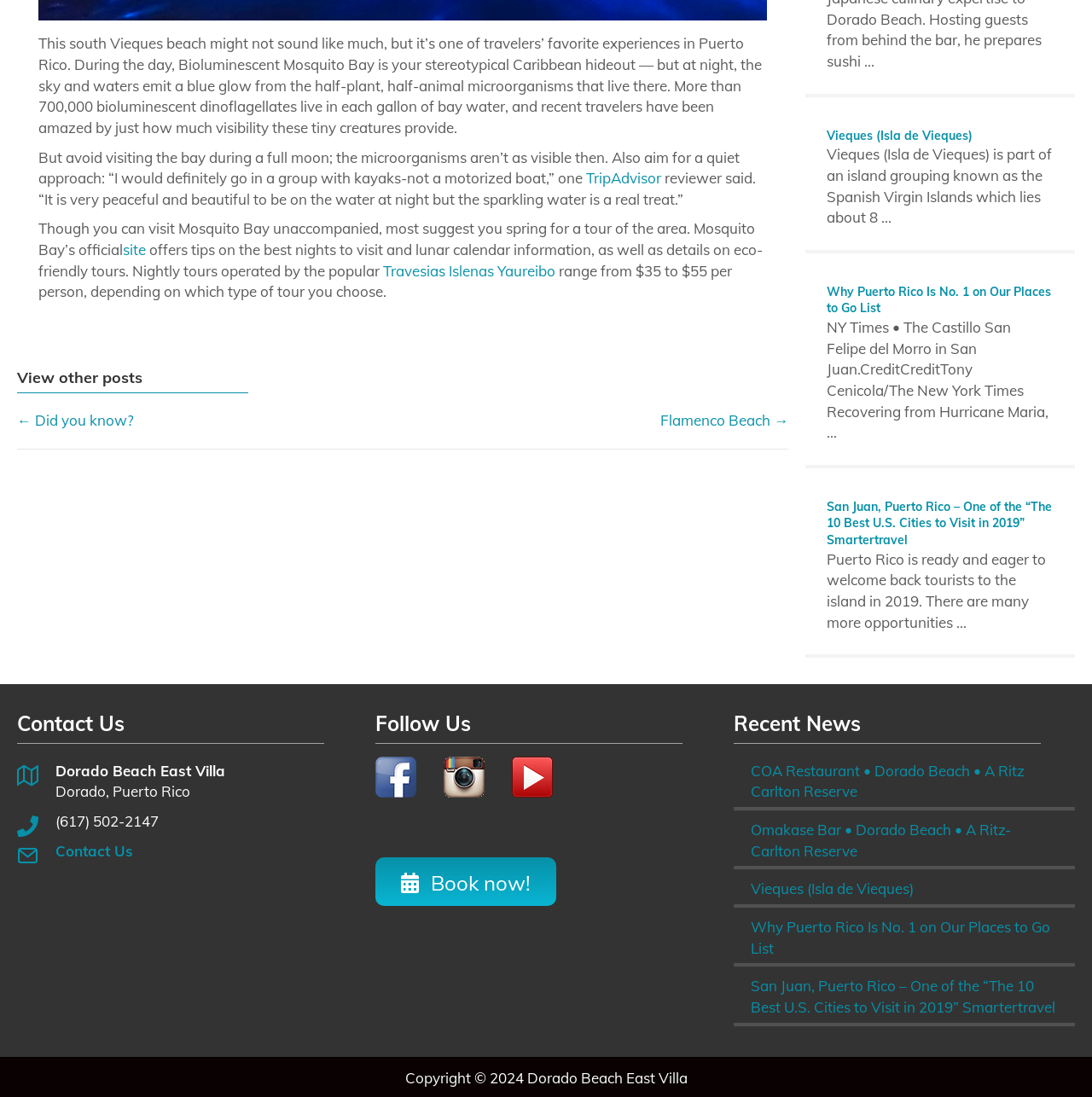Identify the bounding box coordinates necessary to click and complete the given instruction: "Read the article 'Exactly why is My Ex Girl Lying About Having a brand new Boyfriend?'".

None